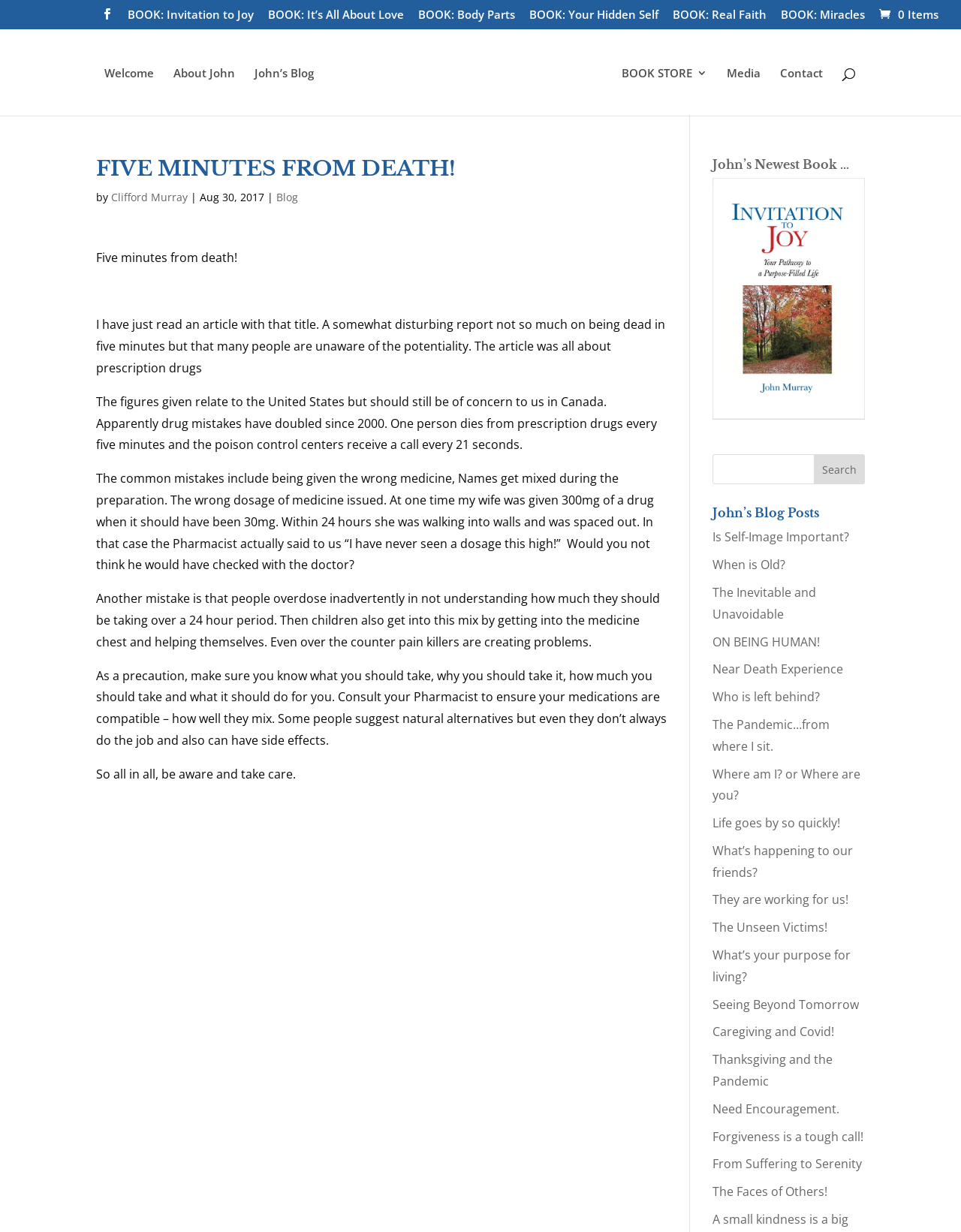Please identify the bounding box coordinates of the clickable element to fulfill the following instruction: "Search for a book". The coordinates should be four float numbers between 0 and 1, i.e., [left, top, right, bottom].

[0.053, 0.023, 0.953, 0.024]